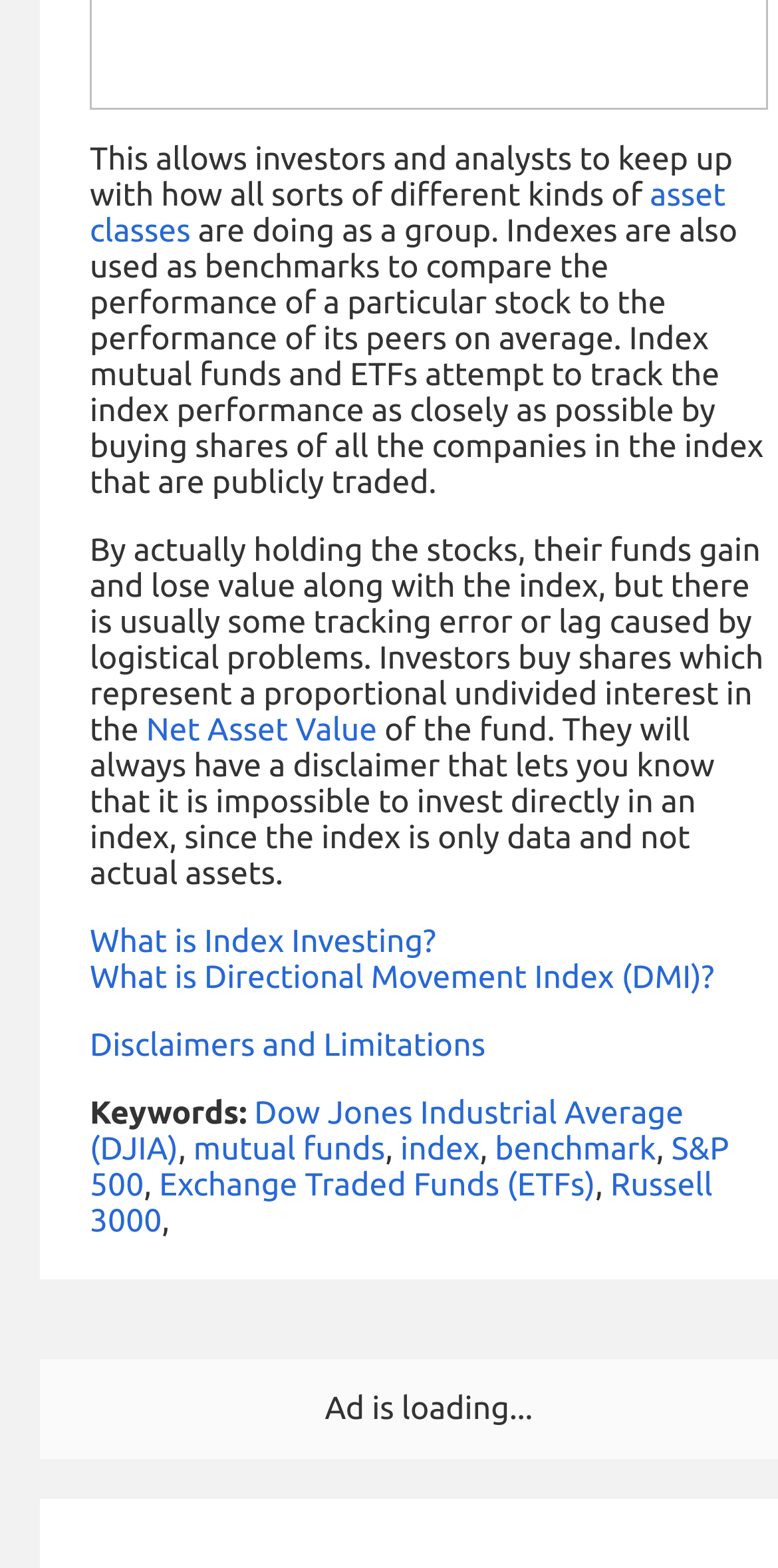Provide the bounding box coordinates for the area that should be clicked to complete the instruction: "Explore 'Exchange Traded Funds (ETFs)'".

[0.204, 0.744, 0.765, 0.767]